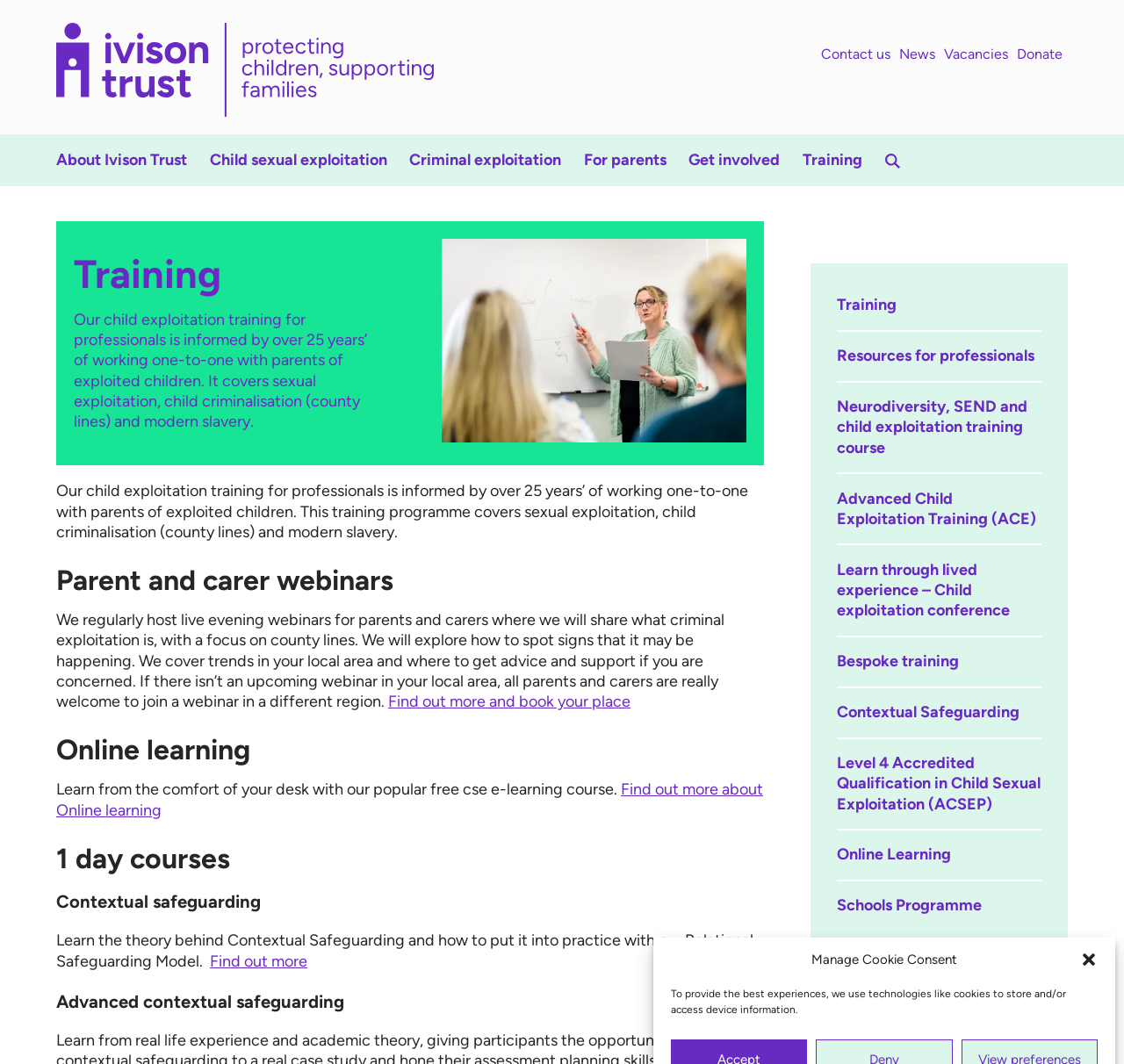Please find the bounding box coordinates of the element's region to be clicked to carry out this instruction: "Get involved".

[0.613, 0.134, 0.694, 0.167]